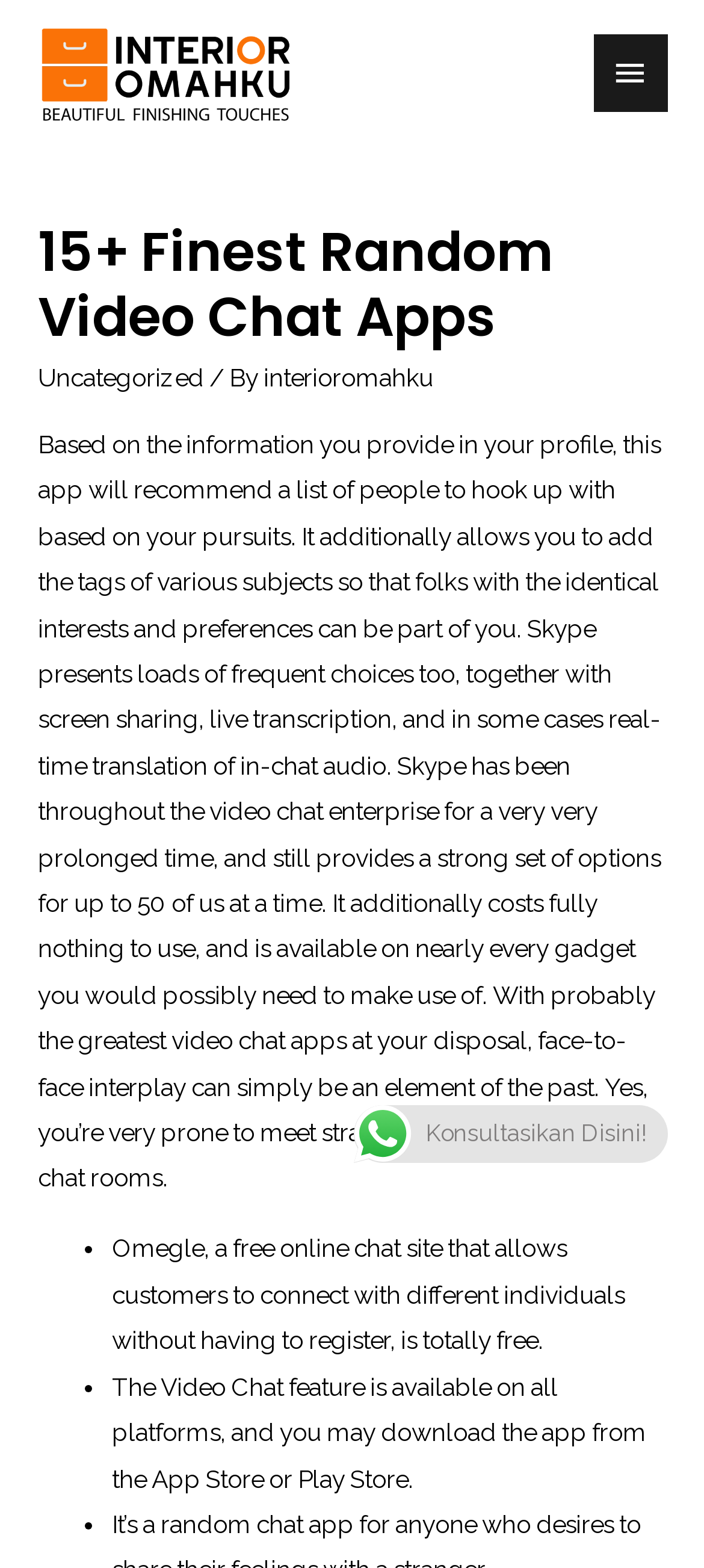Using the provided description Uncategorized, find the bounding box coordinates for the UI element. Provide the coordinates in (top-left x, top-left y, bottom-right x, bottom-right y) format, ensuring all values are between 0 and 1.

[0.054, 0.232, 0.29, 0.25]